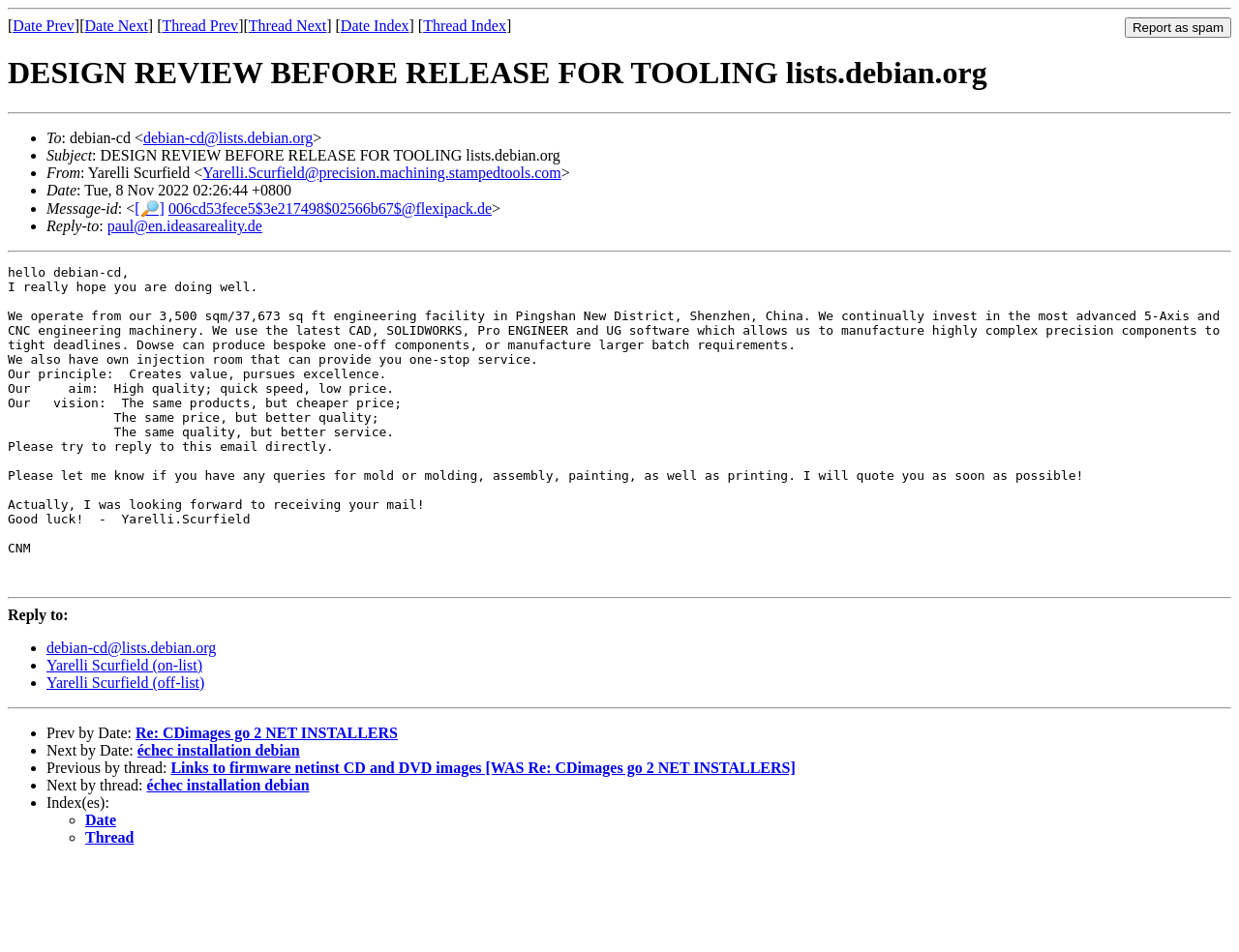Identify the bounding box coordinates of the area that should be clicked in order to complete the given instruction: "Click on 'Report as spam'". The bounding box coordinates should be four float numbers between 0 and 1, i.e., [left, top, right, bottom].

[0.908, 0.018, 0.994, 0.04]